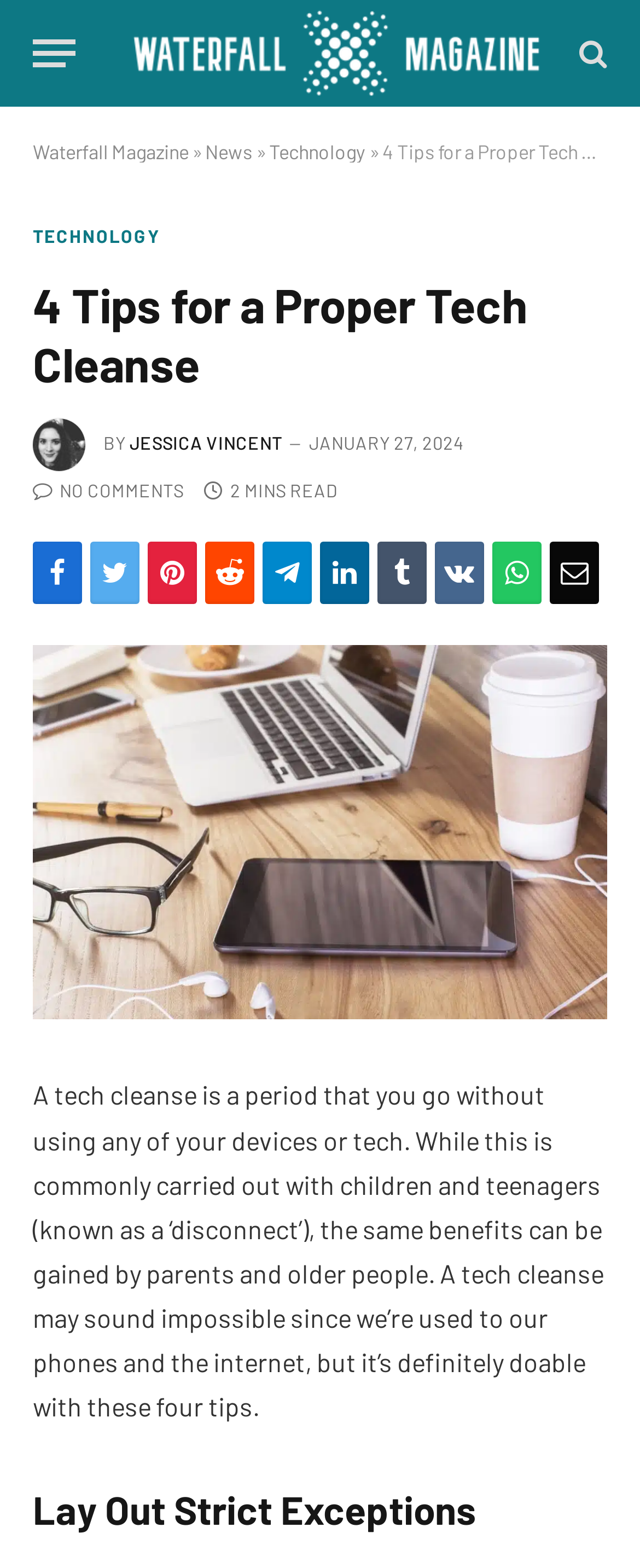Convey a detailed summary of the webpage, mentioning all key elements.

The webpage is an article from Waterfall Magazine, titled "4 Tips for a Proper Tech Cleanse". At the top left corner, there is a menu button and a link to the magazine's homepage. On the top right corner, there is a search icon. Below the title, there is a navigation menu with links to "News" and "Technology" sections.

The article's title is followed by the author's name, Jessica Vincent, and the publication date, January 27, 2024. There is also an indication of the reading time, 2 minutes. Below the title, there are several social media sharing icons.

The main content of the article is divided into sections. The first section introduces the concept of a tech cleanse, explaining that it is a period of time without using devices or technology, and that it can be beneficial for people of all ages. 

Further down the page, there is a heading "Lay Out Strict Exceptions", which suggests that the article will provide tips and guidance on how to properly conduct a tech cleanse.